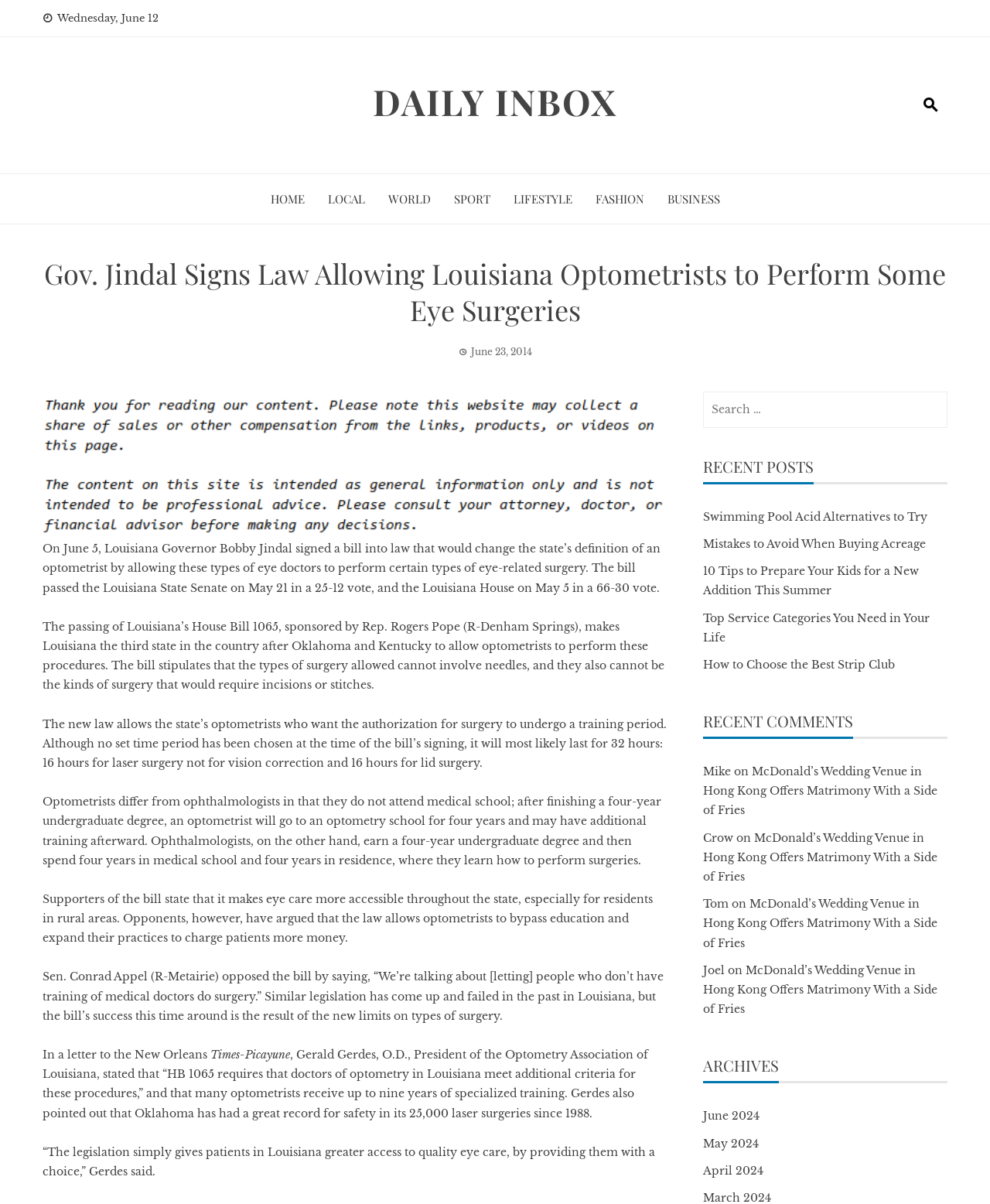What is the name of the president of the Optometry Association of Louisiana?
Provide a detailed and well-explained answer to the question.

The article quotes Gerald Gerdes, O.D., President of the Optometry Association of Louisiana, stating that 'HB 1065 requires that doctors of optometry in Louisiana meet additional criteria for these procedures'.